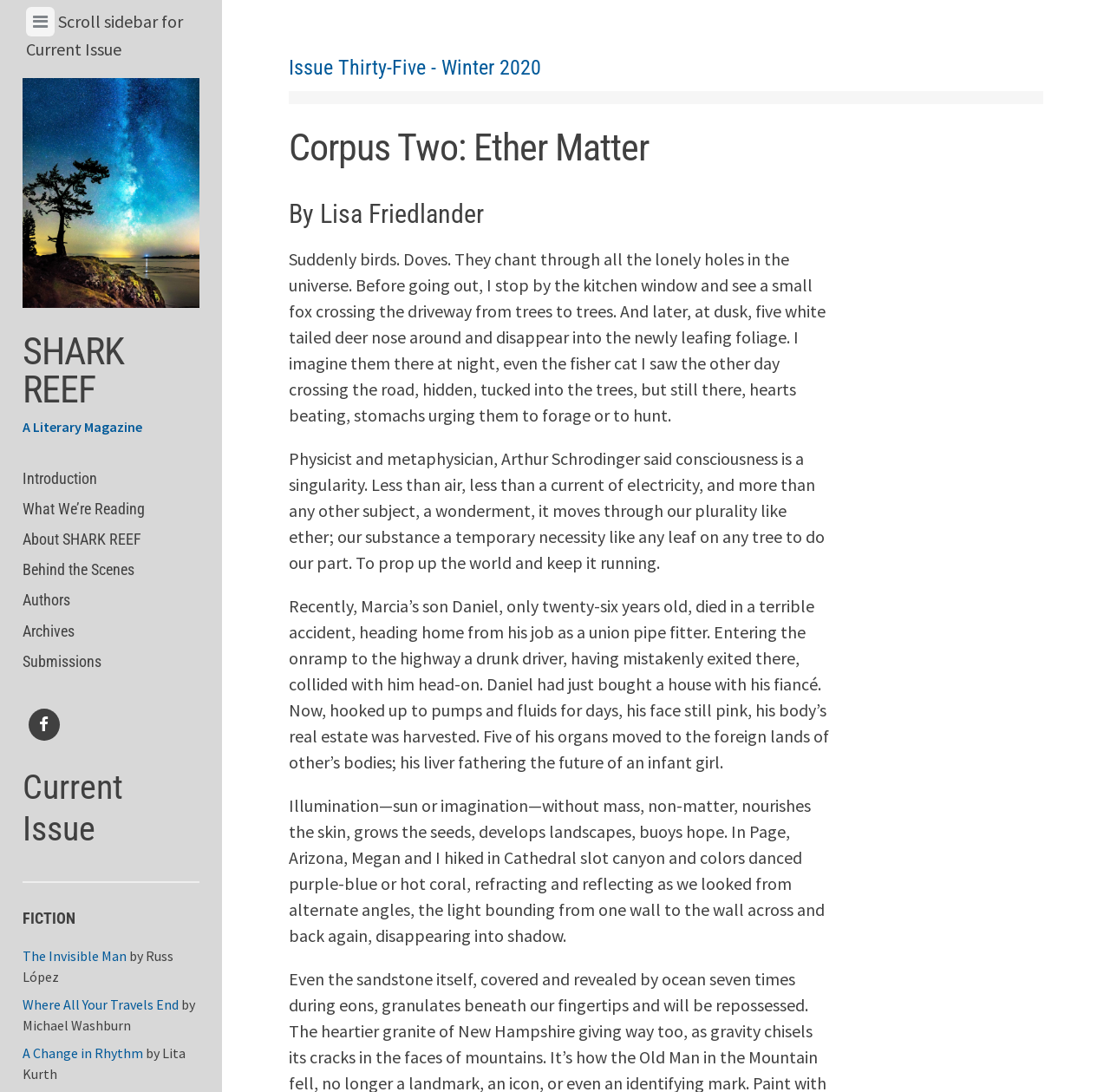Locate the bounding box coordinates of the element I should click to achieve the following instruction: "Read the introduction".

[0.02, 0.424, 0.18, 0.452]